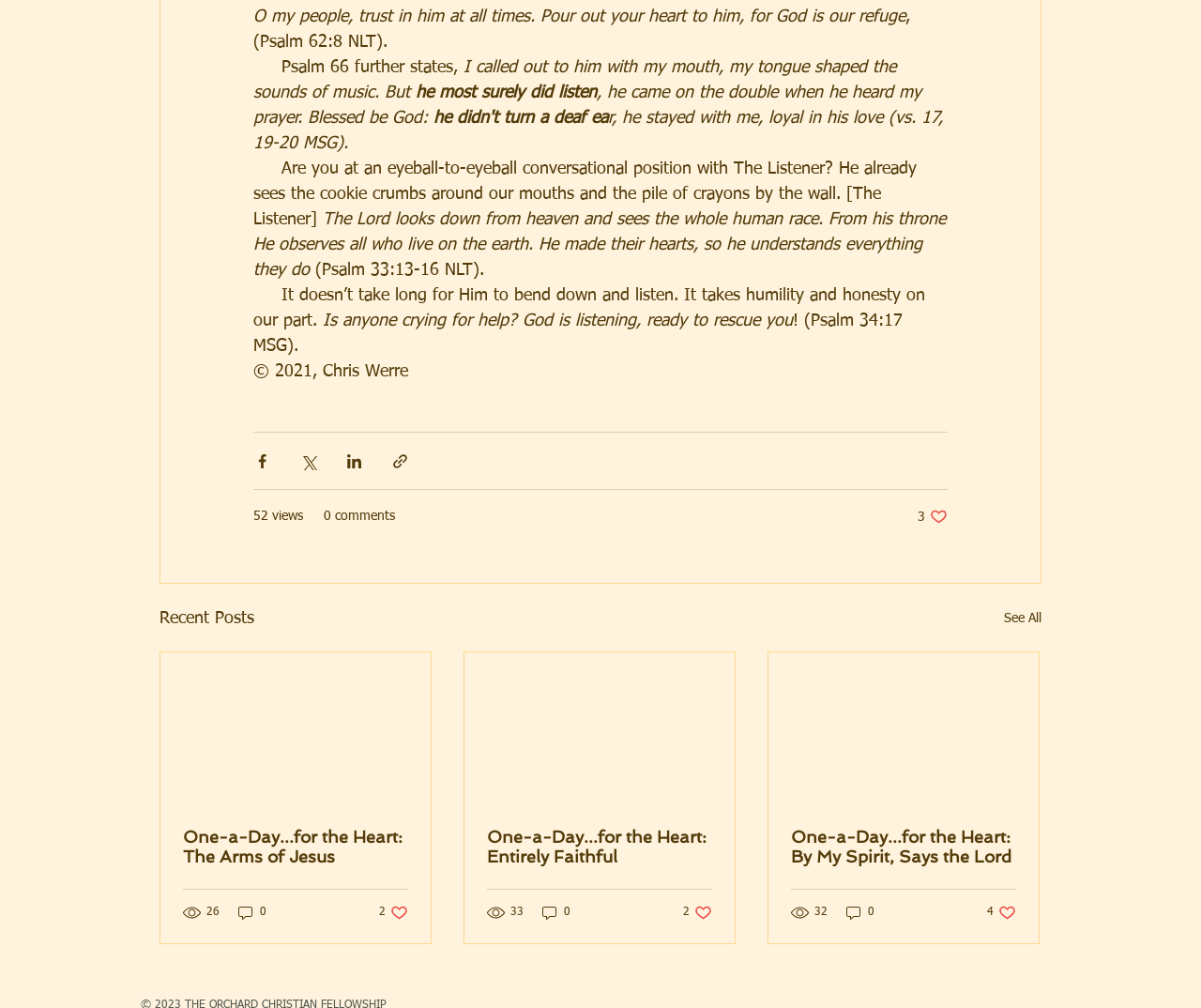Can you identify the bounding box coordinates of the clickable region needed to carry out this instruction: 'Read the article 'One-a-Day...for the Heart: The Arms of Jesus''? The coordinates should be four float numbers within the range of 0 to 1, stated as [left, top, right, bottom].

[0.152, 0.82, 0.34, 0.859]